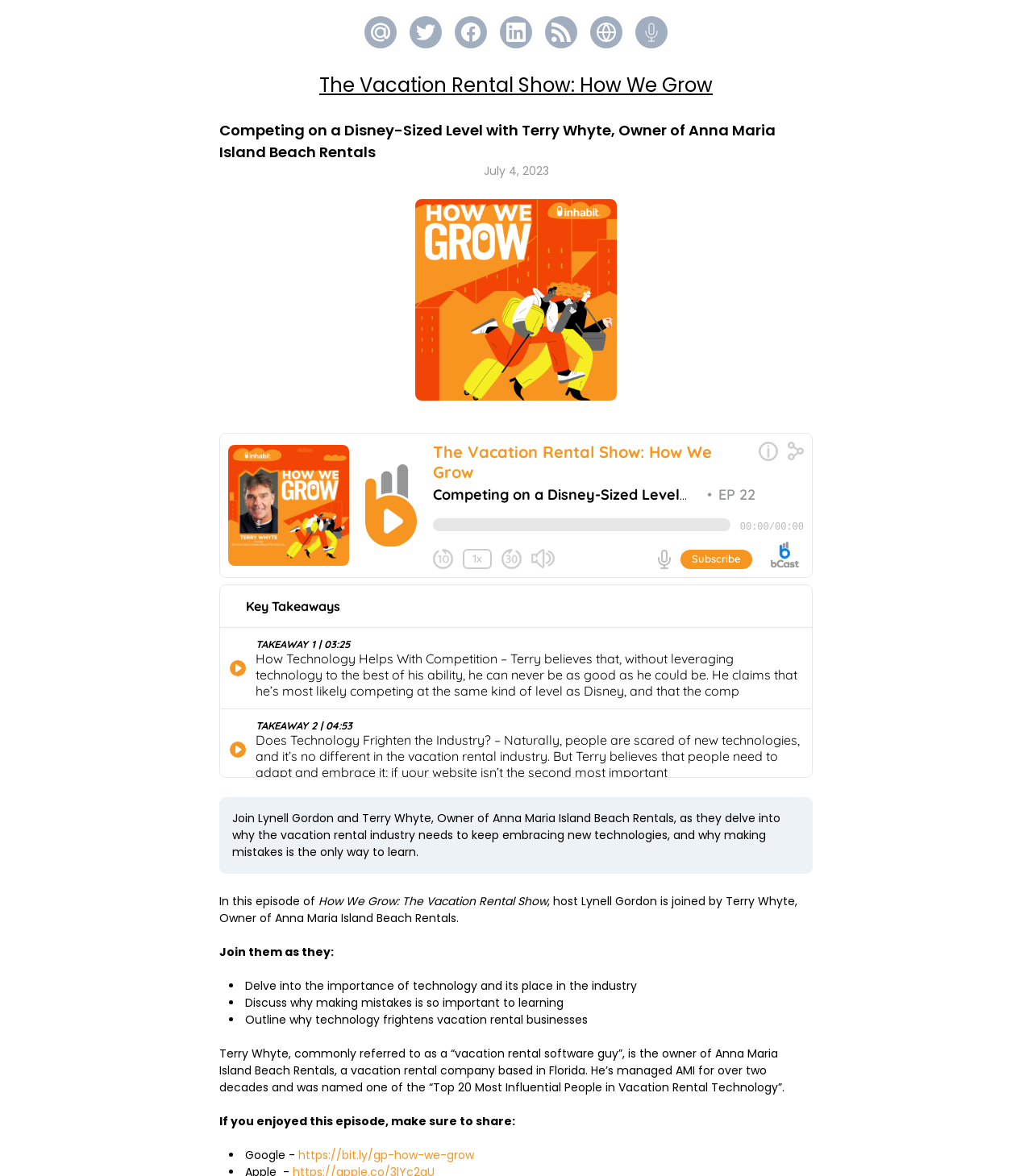Determine the bounding box coordinates of the area to click in order to meet this instruction: "Click the Twitter link".

[0.403, 0.019, 0.422, 0.036]